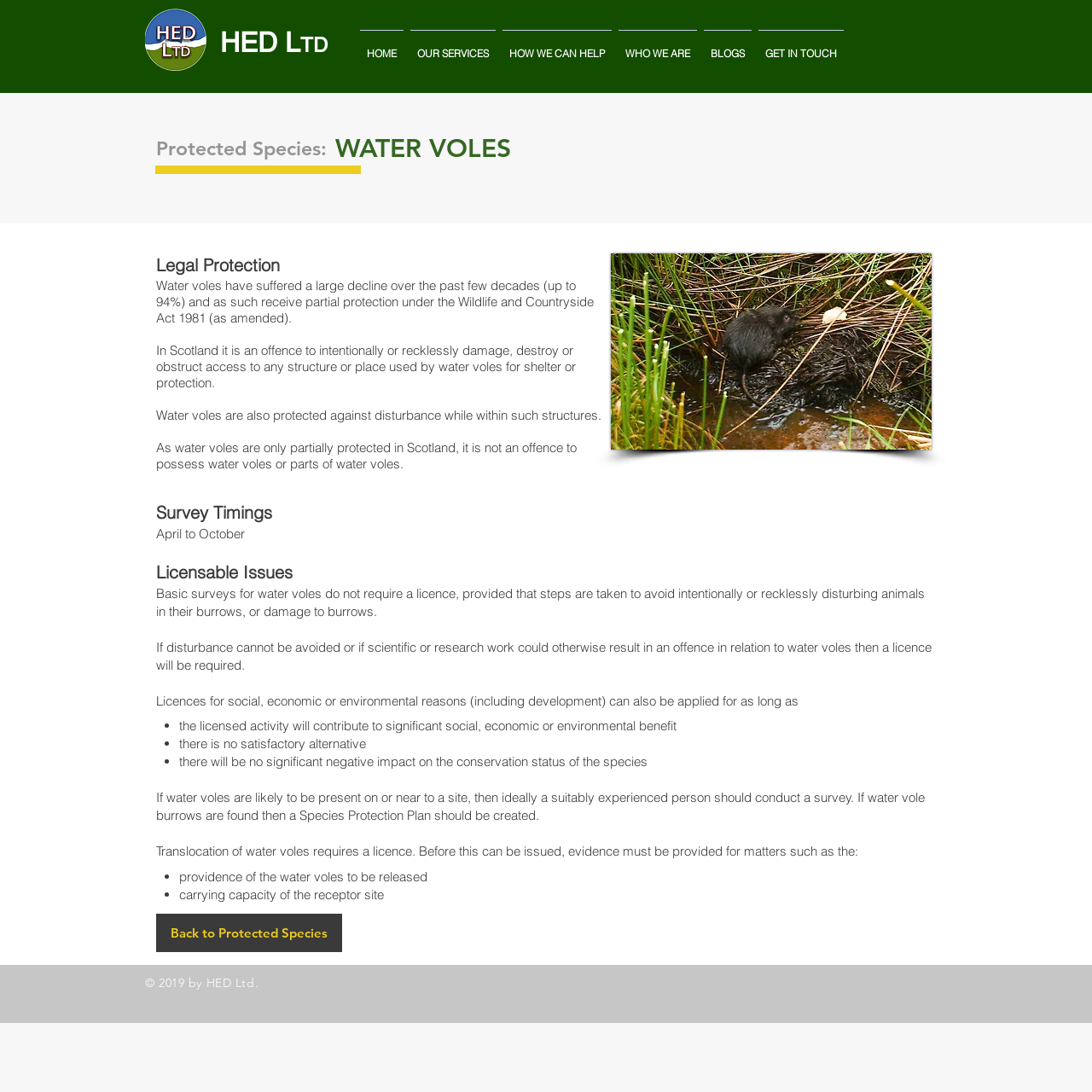Give a full account of the webpage's elements and their arrangement.

The webpage is about Water Voles, specifically providing information on their legal protection, survey timings, licensable issues, and more. 

At the top, there is a heading "HED LTD" followed by a navigation menu with links to "HOME", "OUR SERVICES", "HOW WE CAN HELP", "WHO WE ARE", "BLOGS", and "GET IN TOUCH". 

Below the navigation menu, there is a main section with a heading "Protected Species: WATER VOLES". This section contains several paragraphs of text discussing the legal protection of water voles, including their partial protection under the Wildlife and Countryside Act 1981, and specific laws in Scotland. 

The text is divided into subtopics, including "Legal Protection", "Survey Timings", "Licensable Issues", and more. There are also bullet points listing specific conditions for obtaining a licence. 

At the bottom of the page, there is a link "Back to Protected Species" and a copyright notice "© 2019 by HED Ltd.".